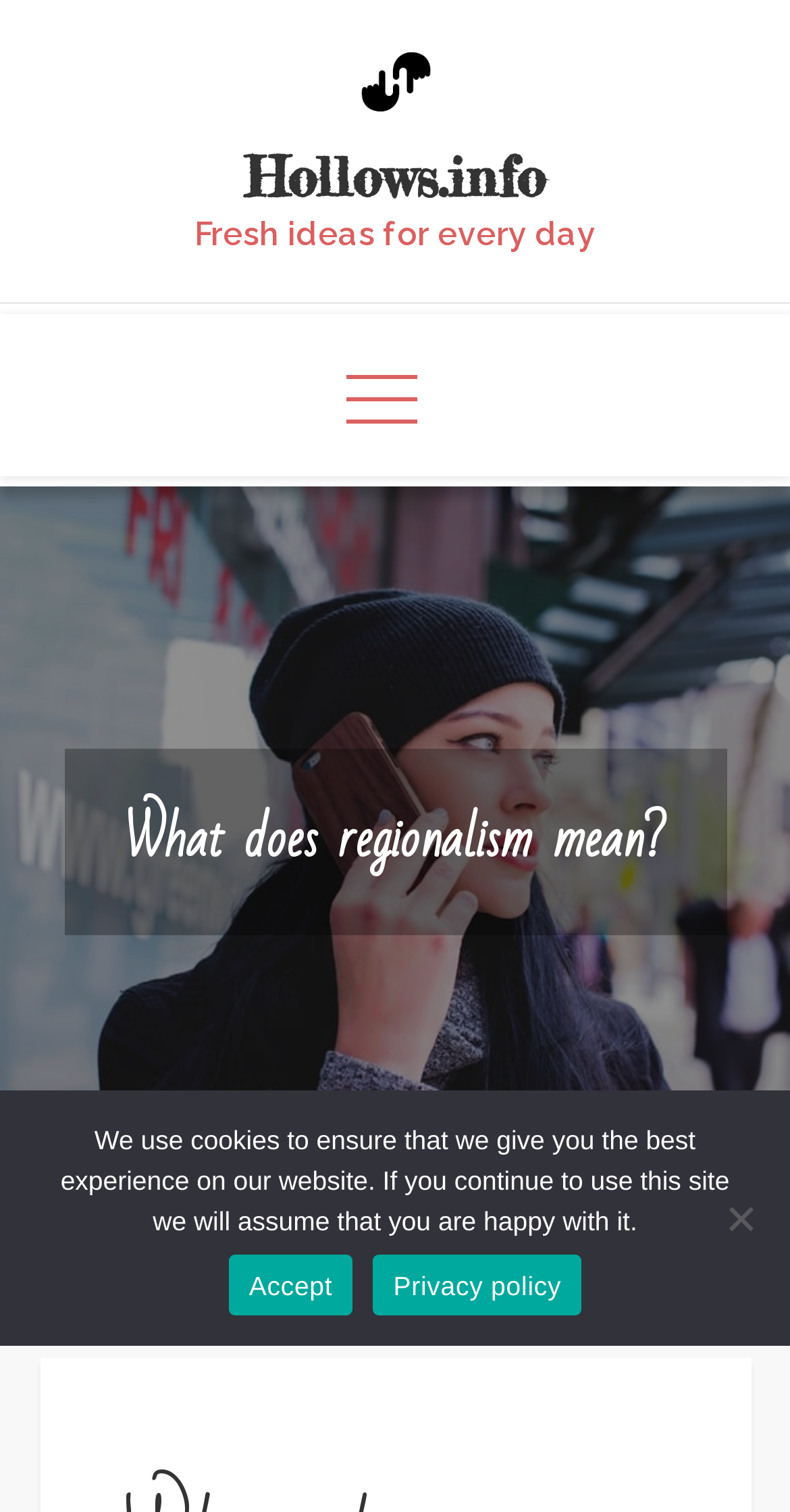What is the topic of the main content?
Provide a thorough and detailed answer to the question.

The main content of the webpage is indicated by the heading 'What does regionalism mean?', which suggests that the topic of the main content is regionalism.